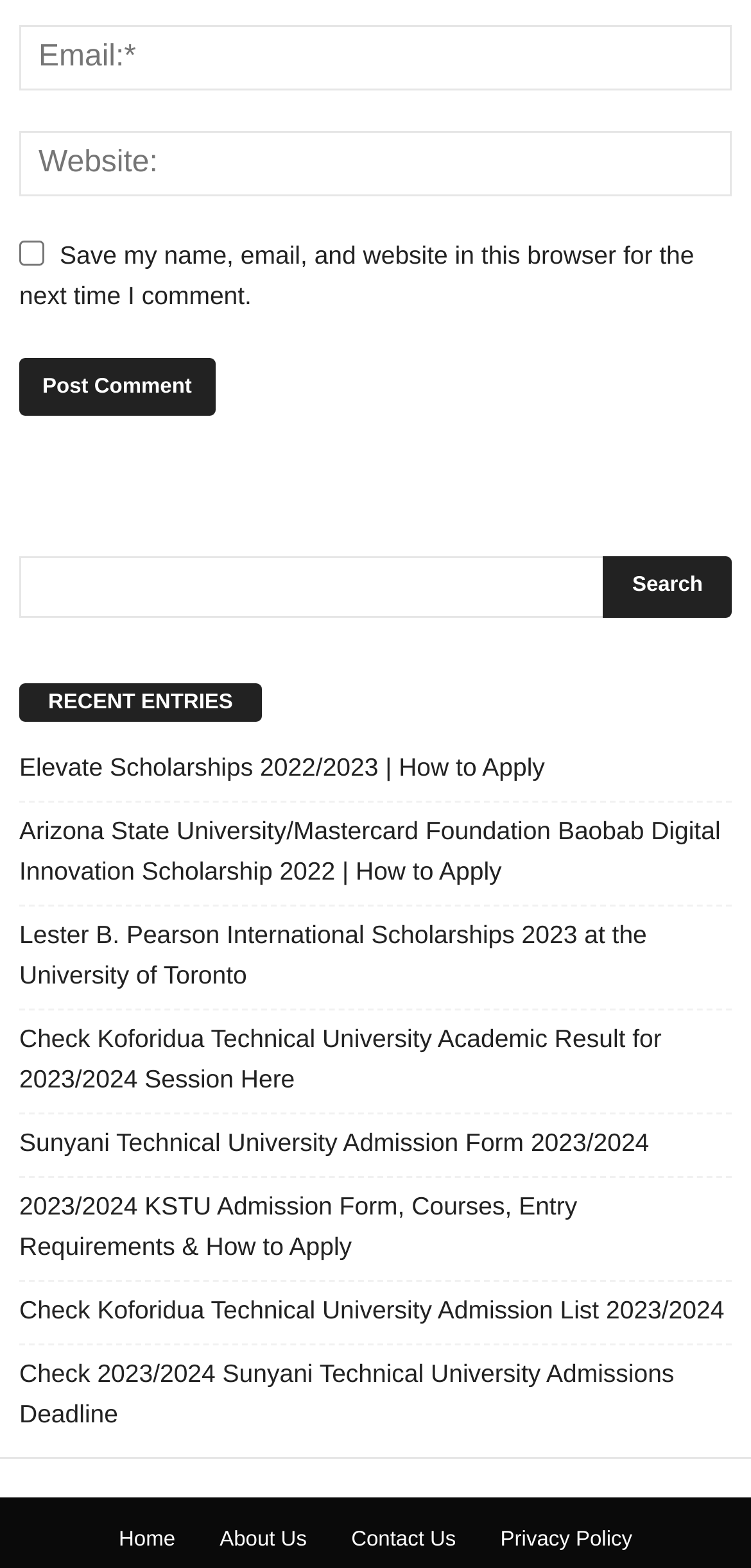Show the bounding box coordinates for the element that needs to be clicked to execute the following instruction: "Read about Elevate Scholarships 2022/2023". Provide the coordinates in the form of four float numbers between 0 and 1, i.e., [left, top, right, bottom].

[0.026, 0.476, 0.974, 0.501]